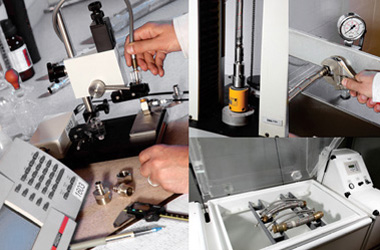What is the purpose of the machine in the center?
Please answer the question as detailed as possible.

The machine in the center of the image appears to be a testing machine, which is likely used to assess the durability and resistance of materials, highlighting the importance of rigorous quality checks in Shilan Company's manufacturing processes.